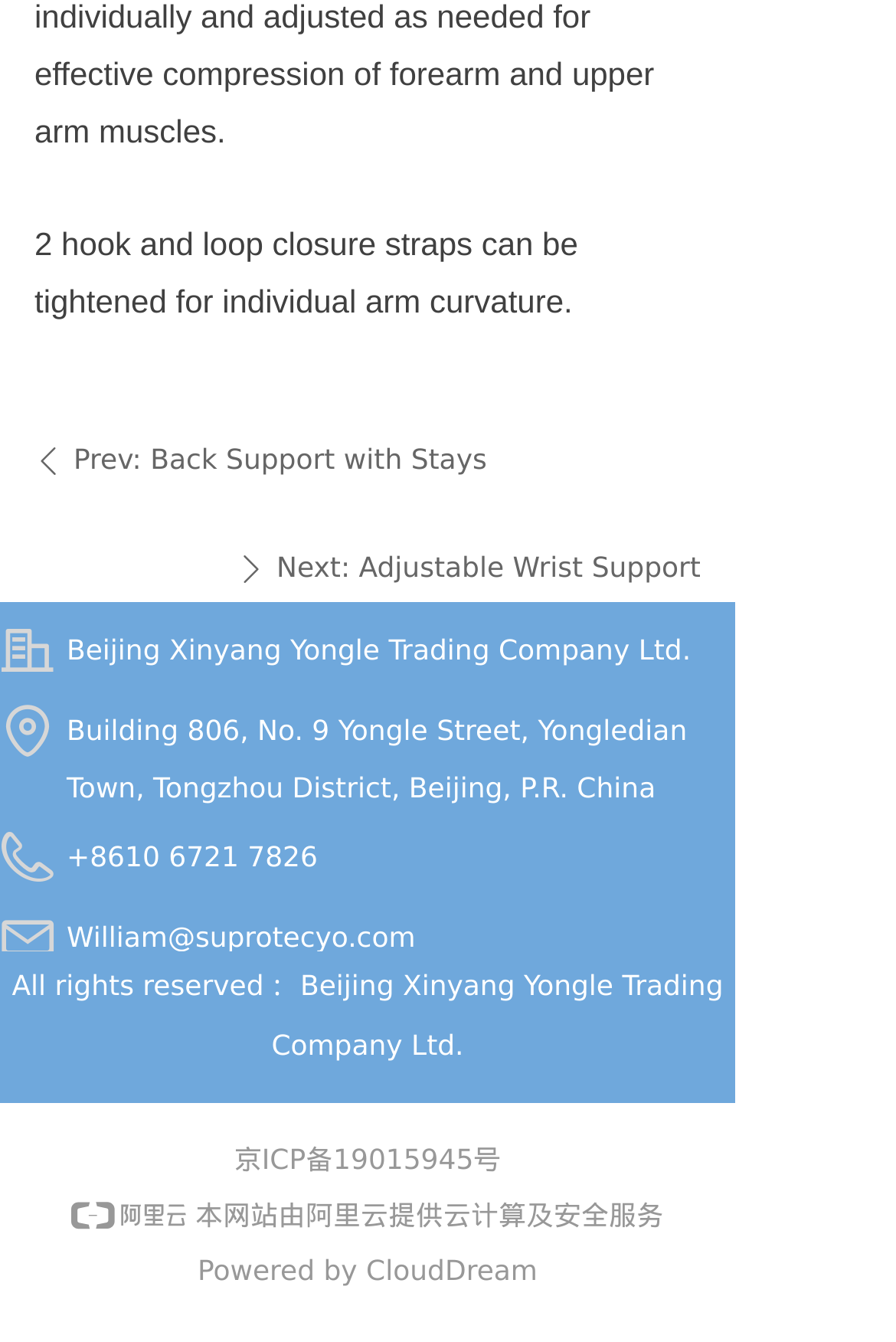Extract the bounding box coordinates for the described element: "本网站由阿里云提供云计算及安全服务". The coordinates should be represented as four float numbers between 0 and 1: [left, top, right, bottom].

[0.08, 0.895, 0.741, 0.919]